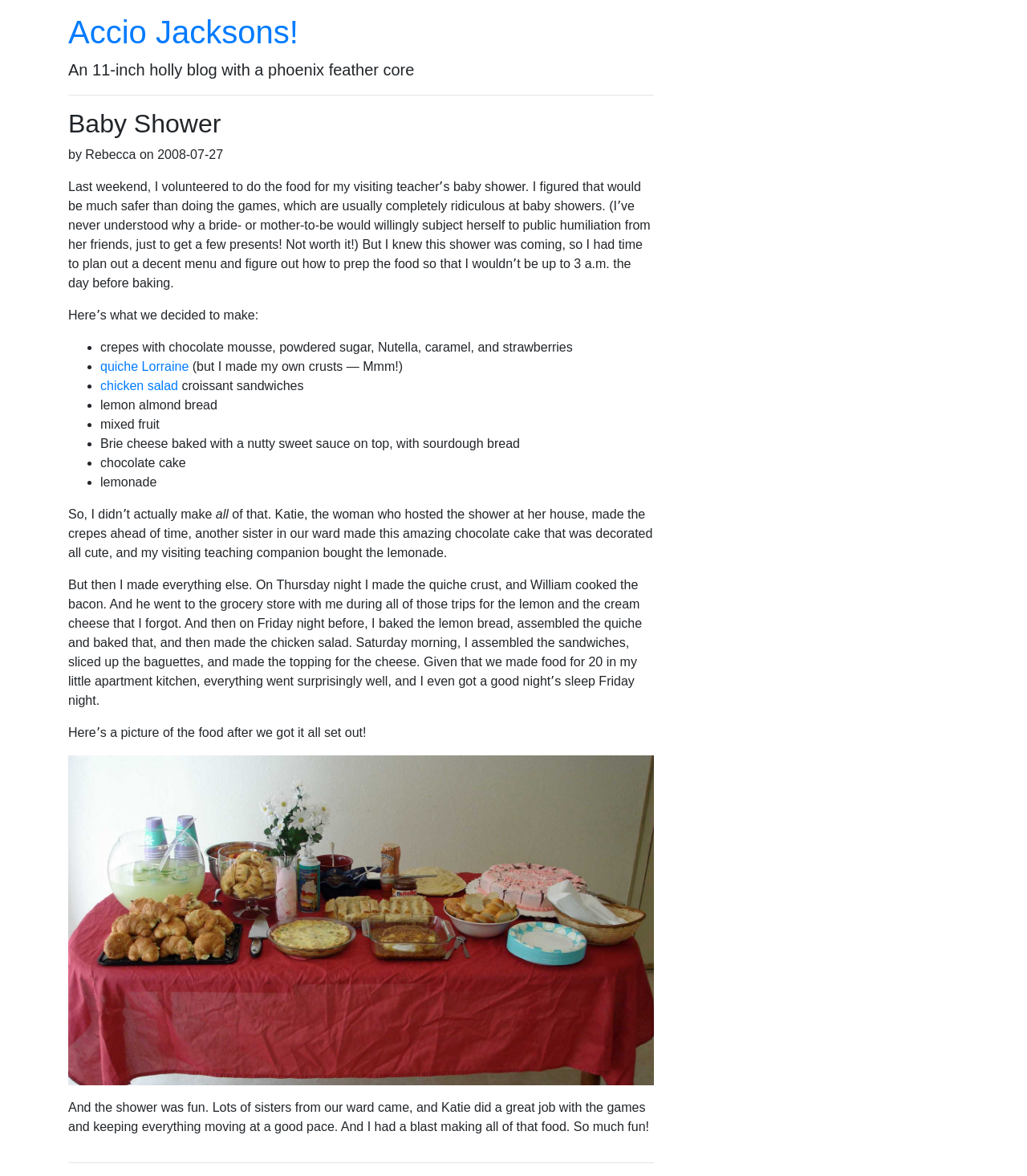Locate the bounding box of the UI element described in the following text: "Accio Jacksons!".

[0.066, 0.012, 0.29, 0.042]